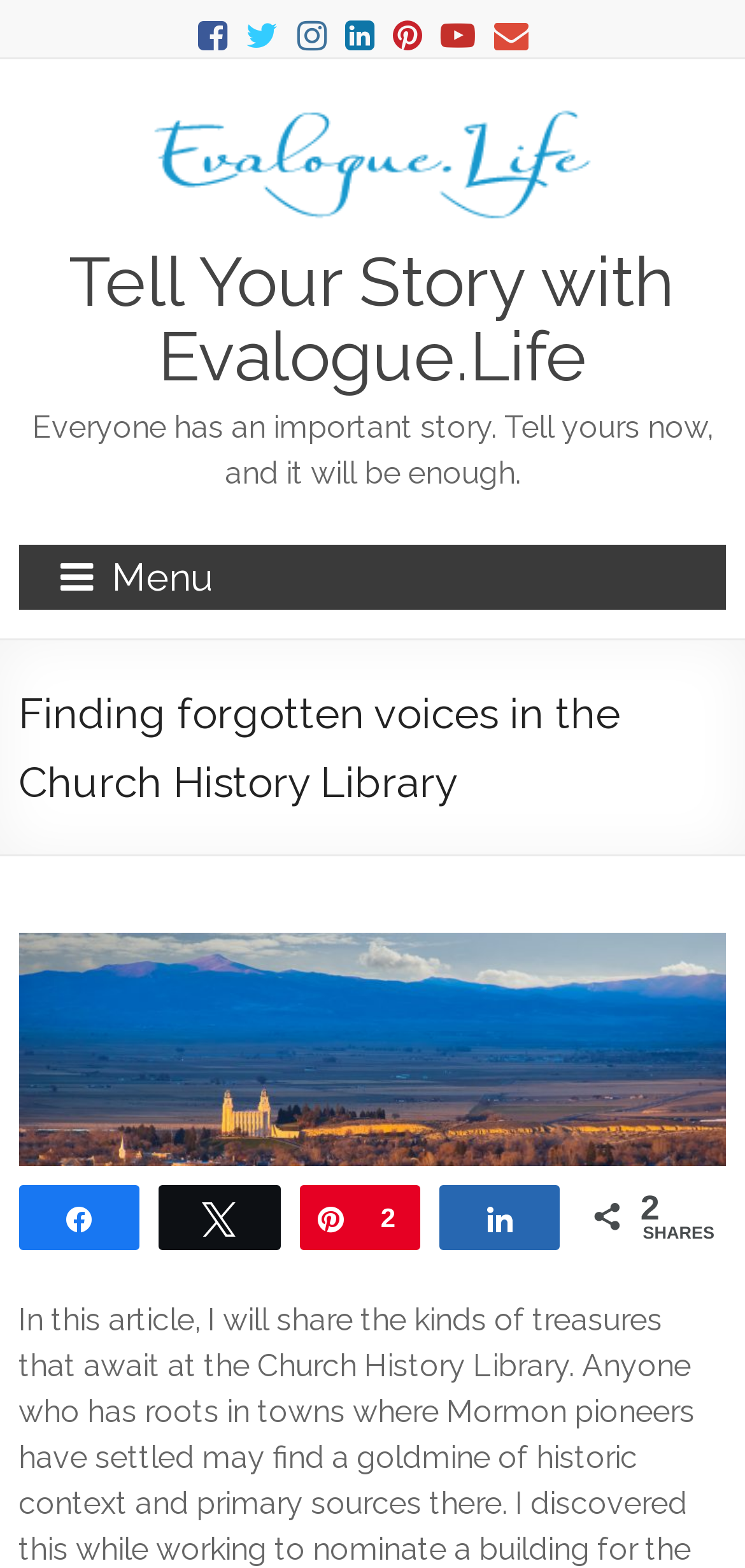Using the webpage screenshot, find the UI element described by alt="Tell Your Story with Evalogue.Life". Provide the bounding box coordinates in the format (top-left x, top-left y, bottom-right x, bottom-right y), ensuring all values are floating point numbers between 0 and 1.

[0.187, 0.056, 0.813, 0.079]